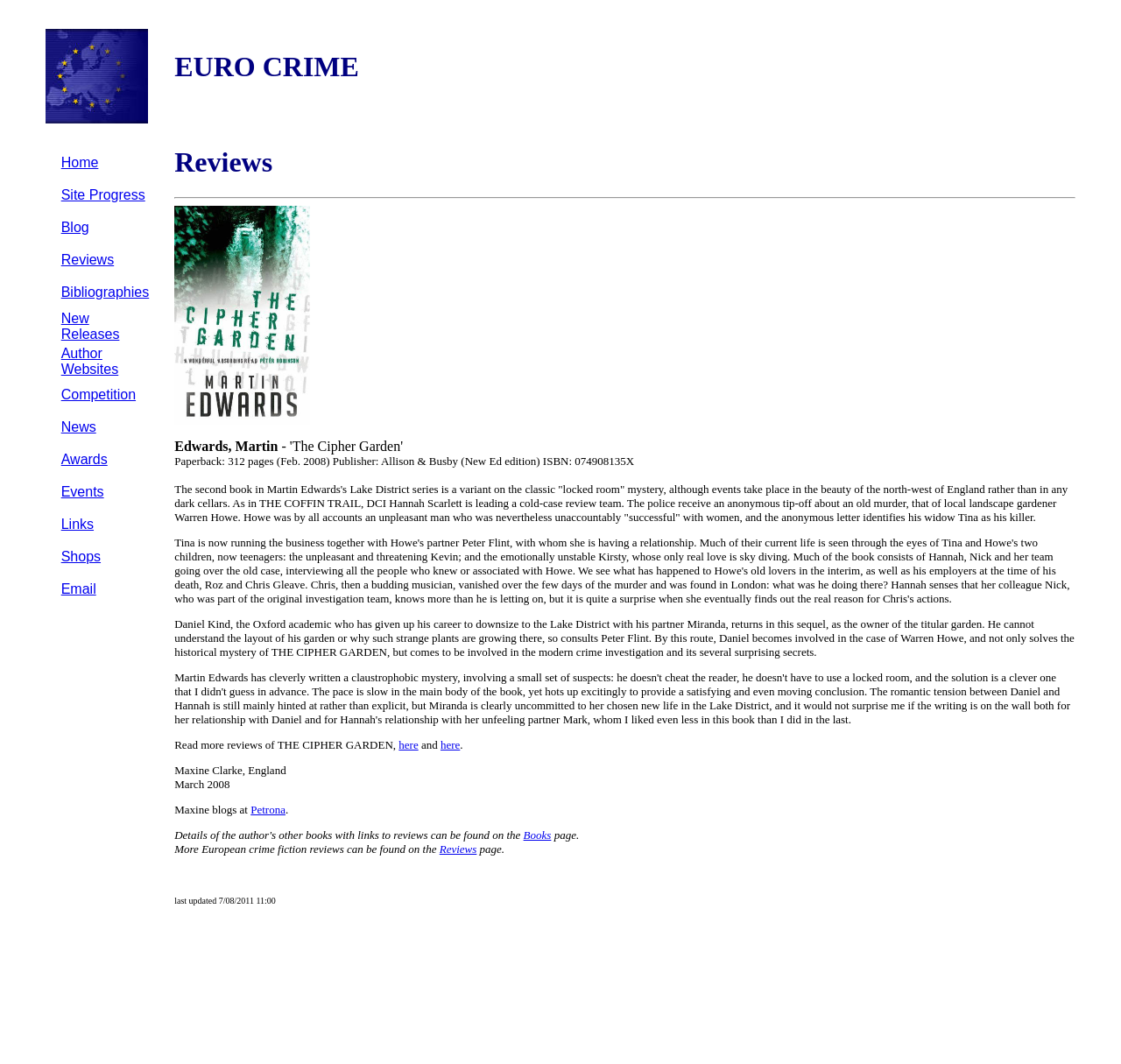Provide the bounding box coordinates of the HTML element this sentence describes: "New Releases".

[0.054, 0.292, 0.107, 0.321]